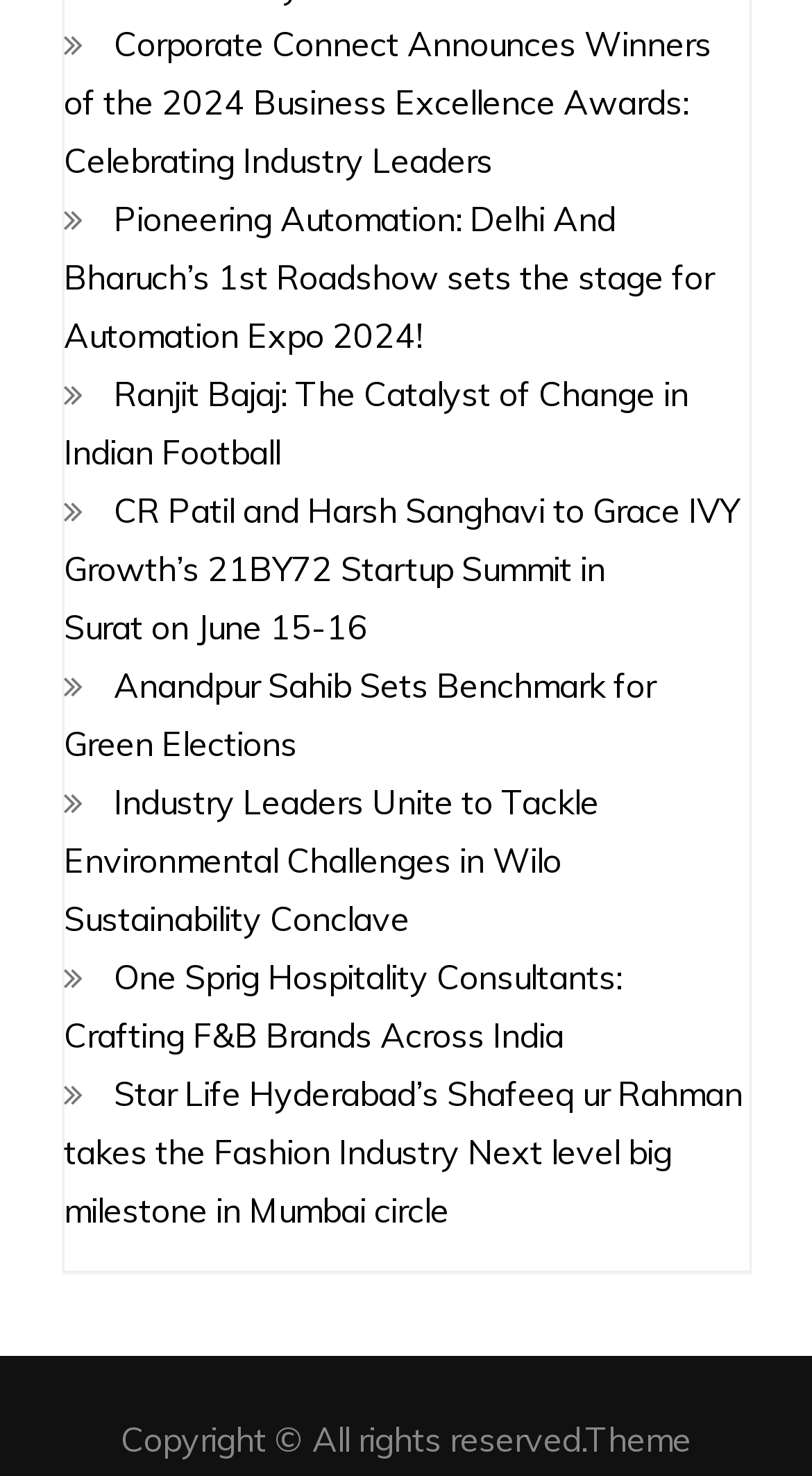Please specify the bounding box coordinates of the element that should be clicked to execute the given instruction: 'Explore Anandpur Sahib's Green Elections initiative'. Ensure the coordinates are four float numbers between 0 and 1, expressed as [left, top, right, bottom].

[0.078, 0.45, 0.806, 0.518]